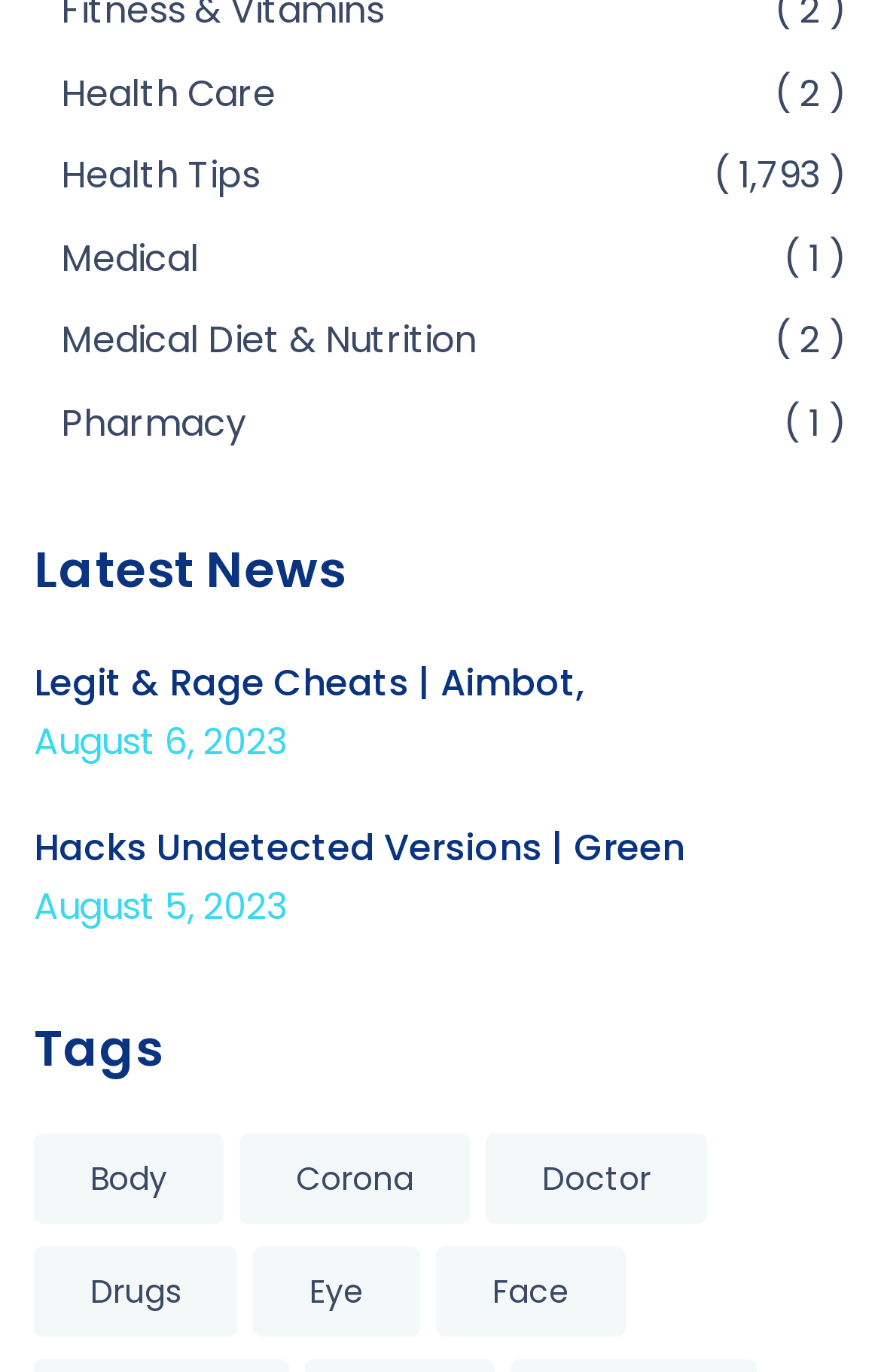Use a single word or phrase to answer this question: 
What is the first category listed under 'Health Care'?

Health Tips